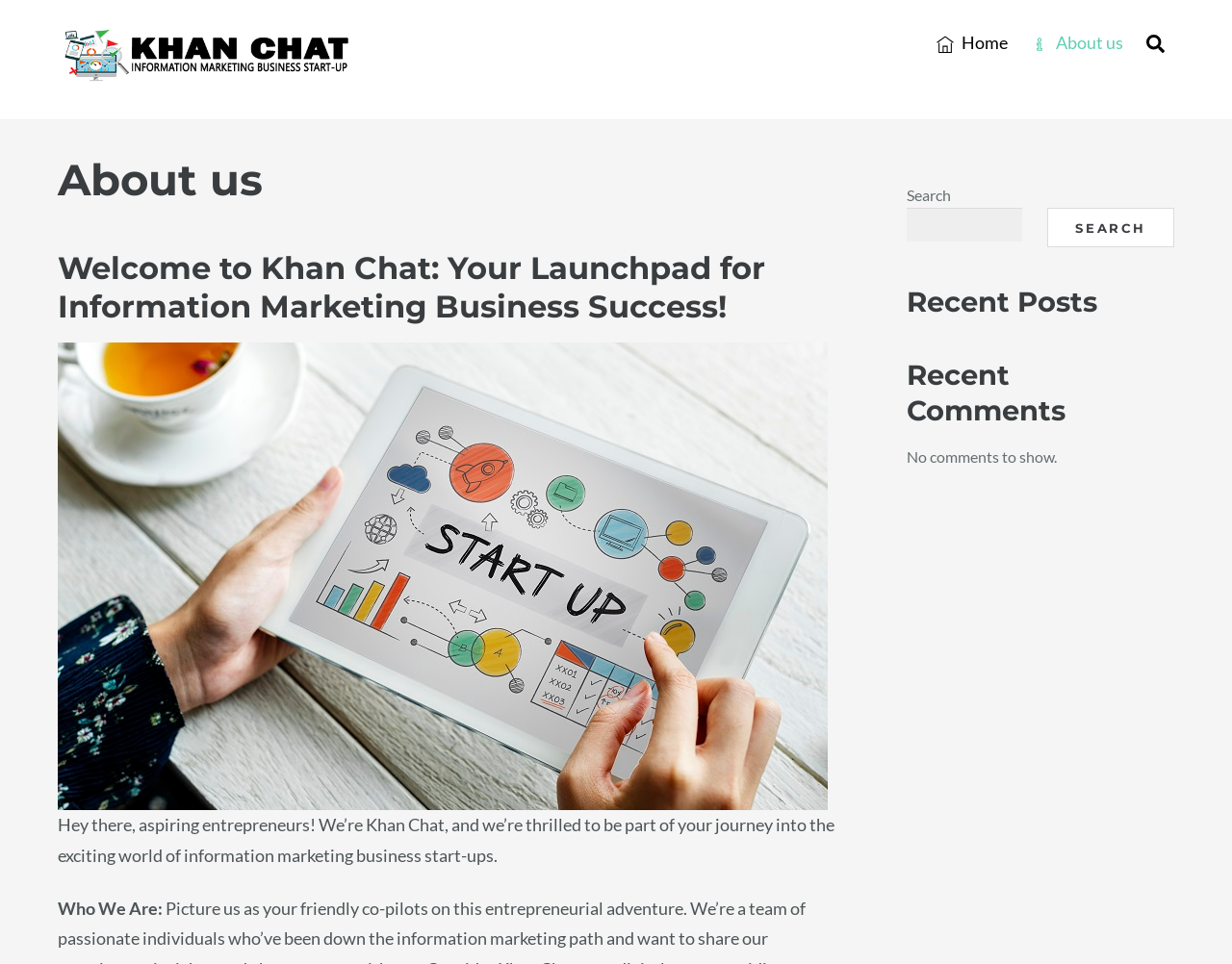What type of business is Khan Chat related to?
Please provide a comprehensive answer to the question based on the webpage screenshot.

The heading 'Welcome to Khan Chat: Your Launchpad for Information Marketing Business Success!' suggests that Khan Chat is related to the business of information marketing, and it provides a platform for entrepreneurs to start their business in this field.